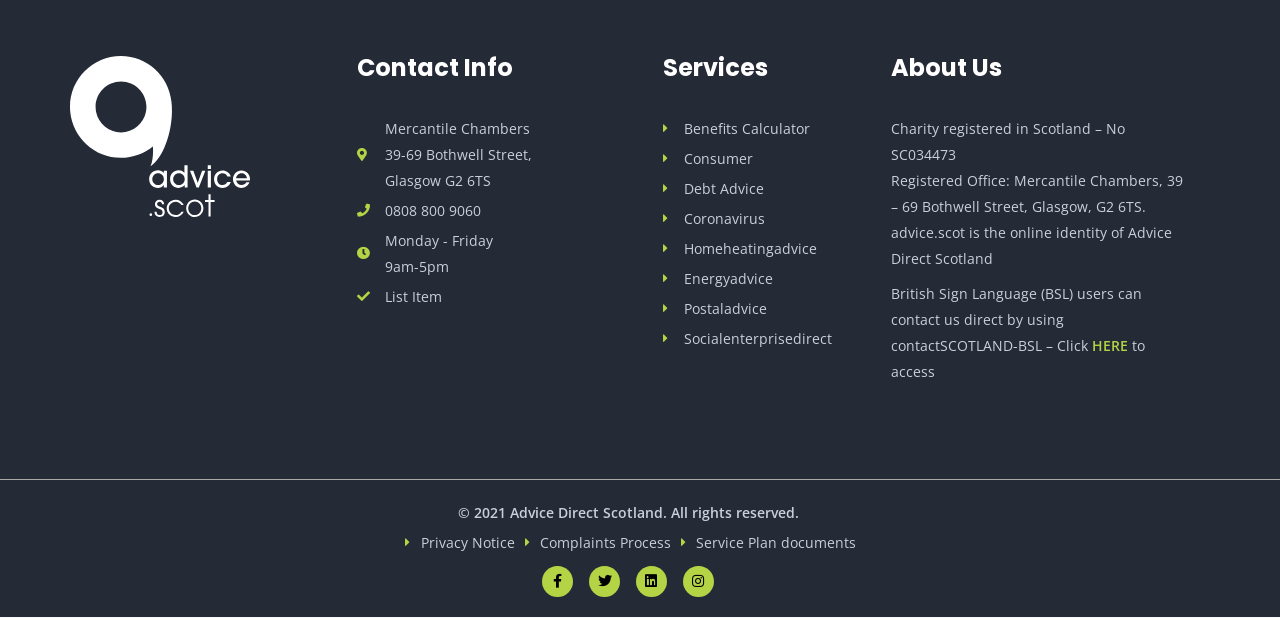What is the charity registration number?
Using the picture, provide a one-word or short phrase answer.

SC034473